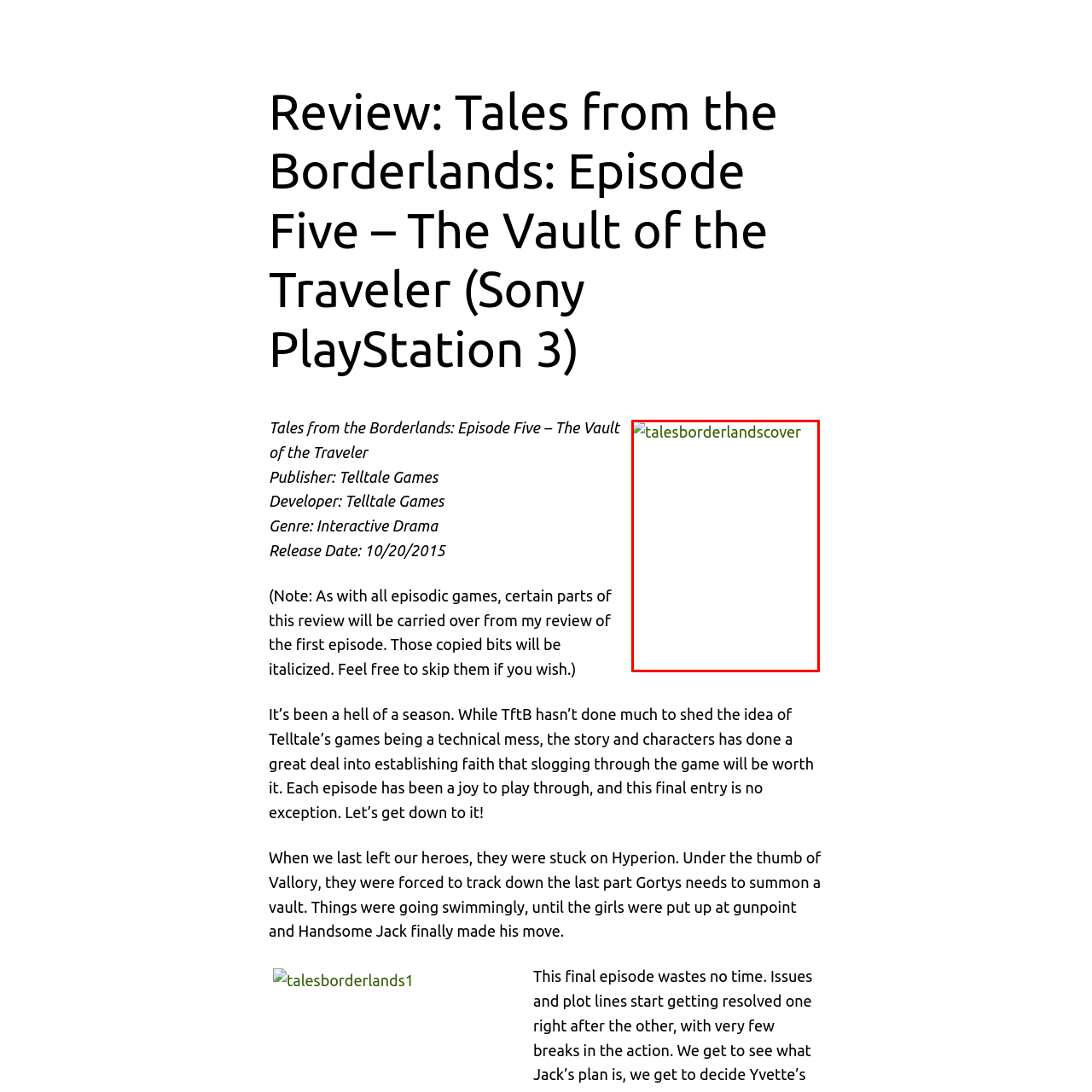Inspect the section within the red border, When was the game released? Provide a one-word or one-phrase answer.

October 20, 2015